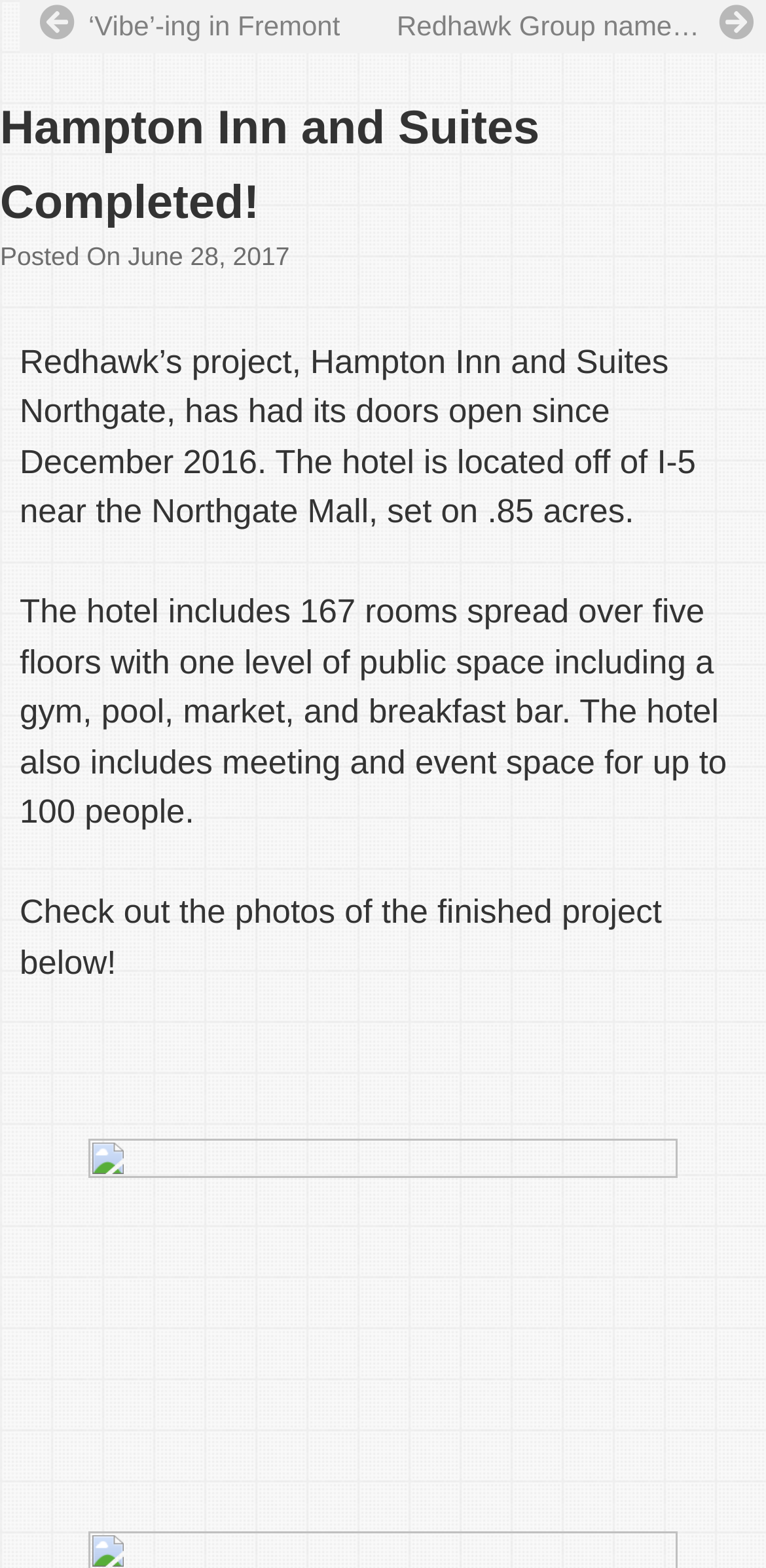Identify the webpage's primary heading and generate its text.

Hampton Inn and Suites Completed!